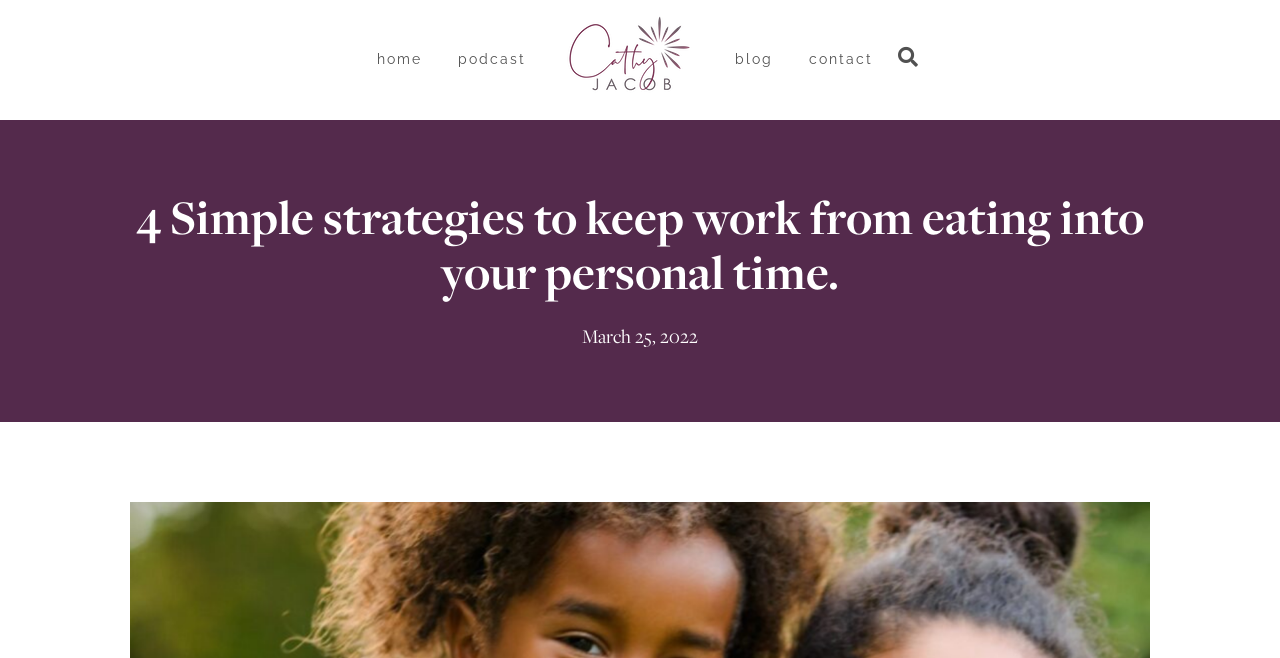Please use the details from the image to answer the following question comprehensively:
What is the author's name?

I found the author's name by looking at the navigation menu, where there is a link with the text 'Cathy Jacob', which is also accompanied by an image with the same name.